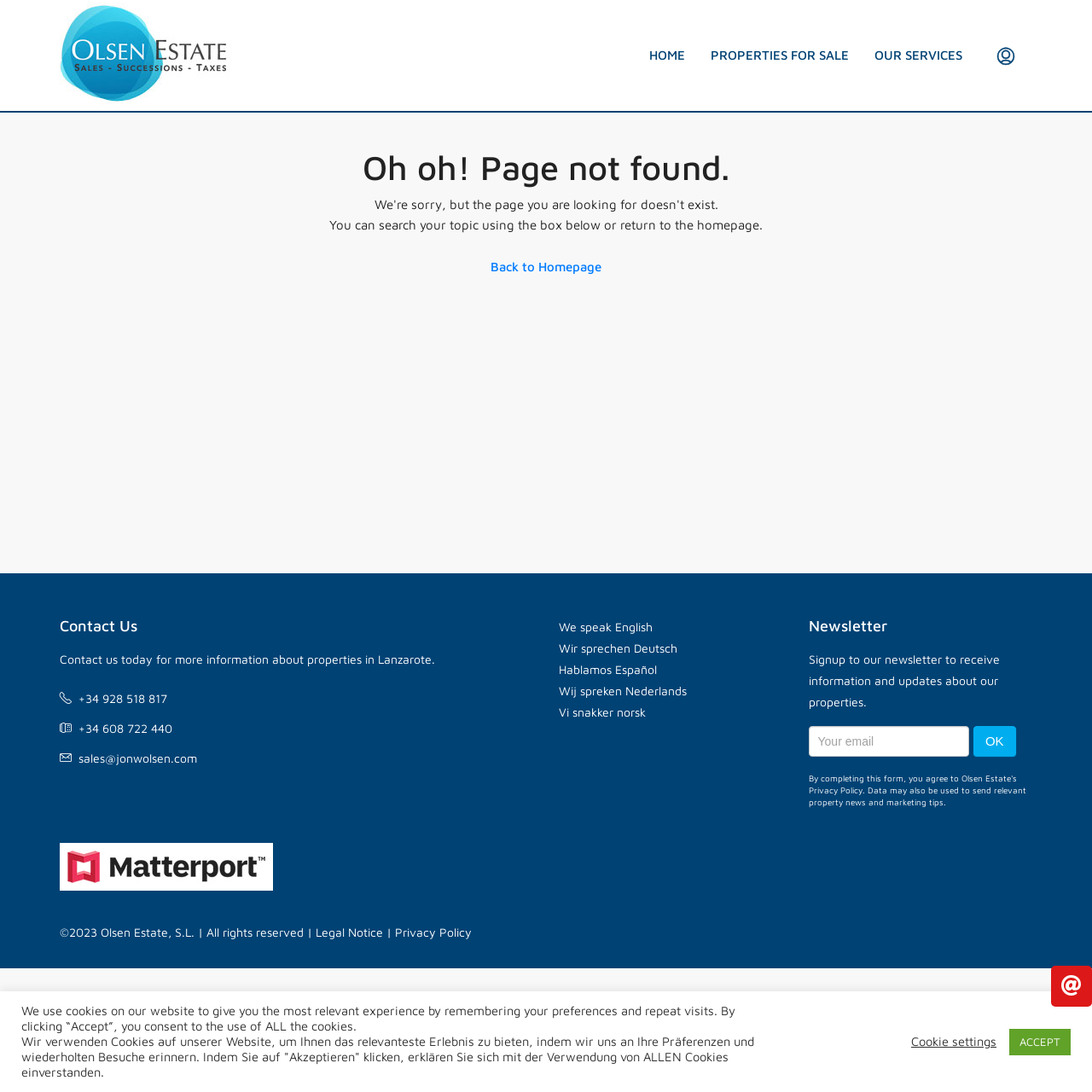Respond to the following query with just one word or a short phrase: 
What is the purpose of the newsletter?

Receive property news and updates